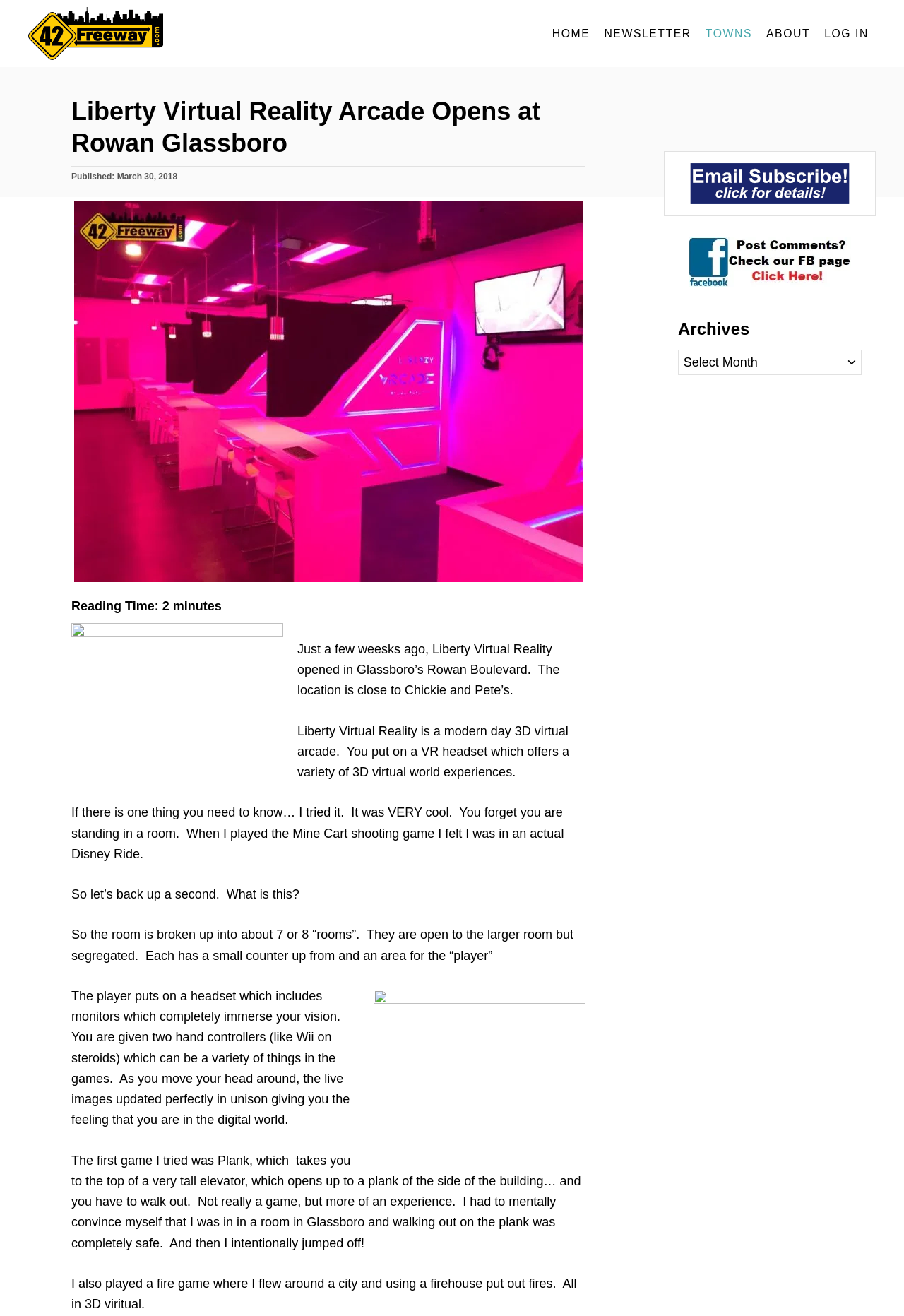What is used to put out fires in the fire game?
Please look at the screenshot and answer using one word or phrase.

A firehouse